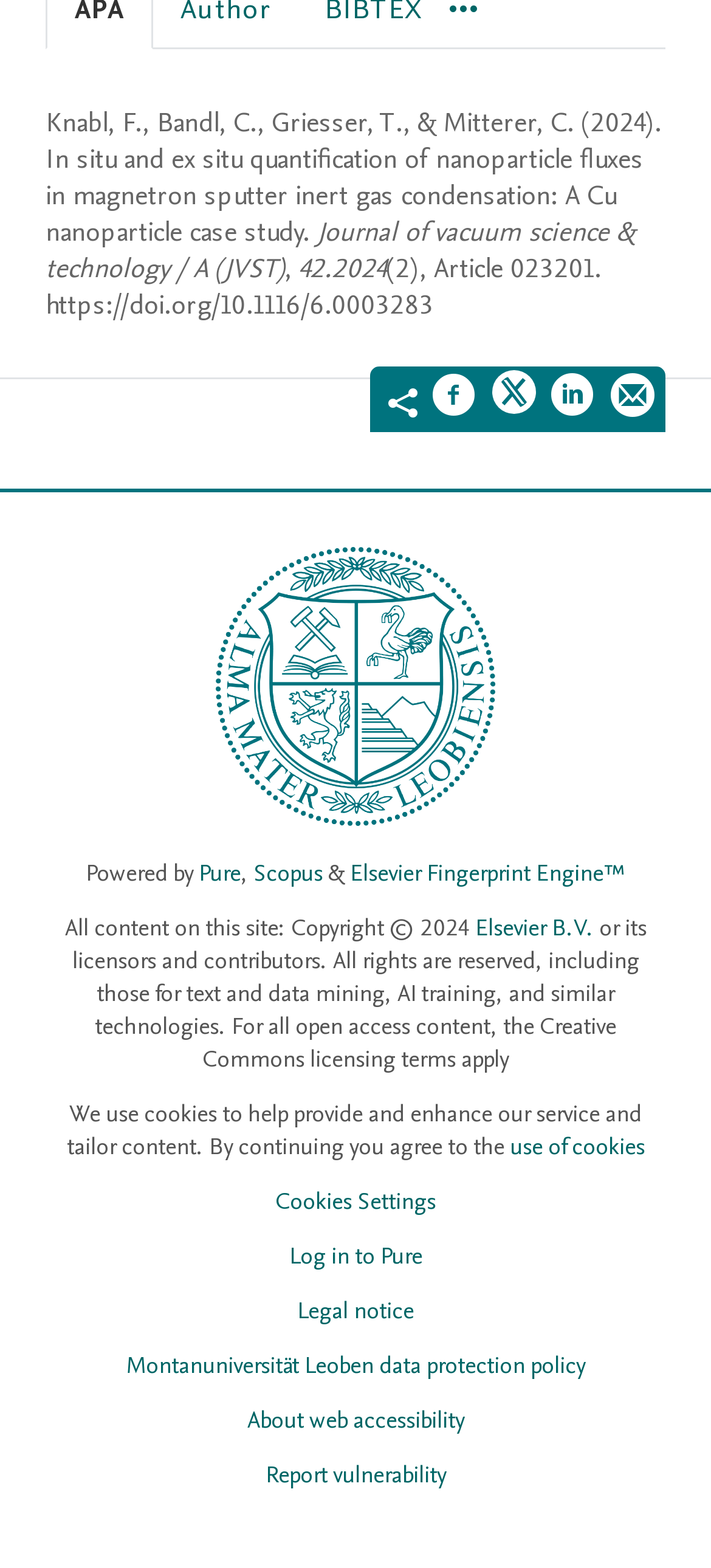What is the logo of the university?
Provide a detailed answer to the question, using the image to inform your response.

I found the logo of the university by looking at the image element with ID 238, which has the description 'Montanuniversität Leoben Logo'.